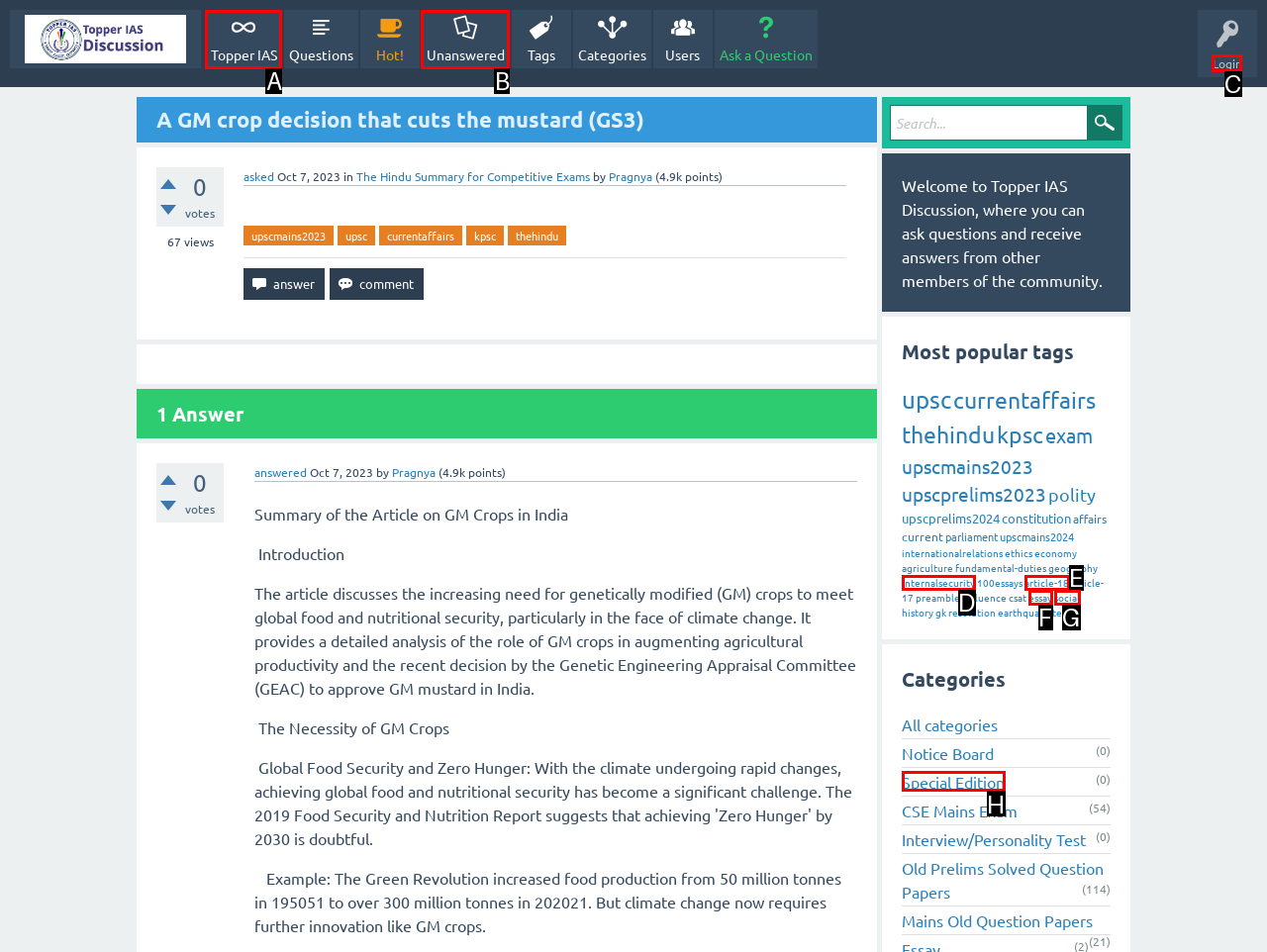From the given options, indicate the letter that corresponds to the action needed to complete this task: Login to the forum. Respond with only the letter.

C